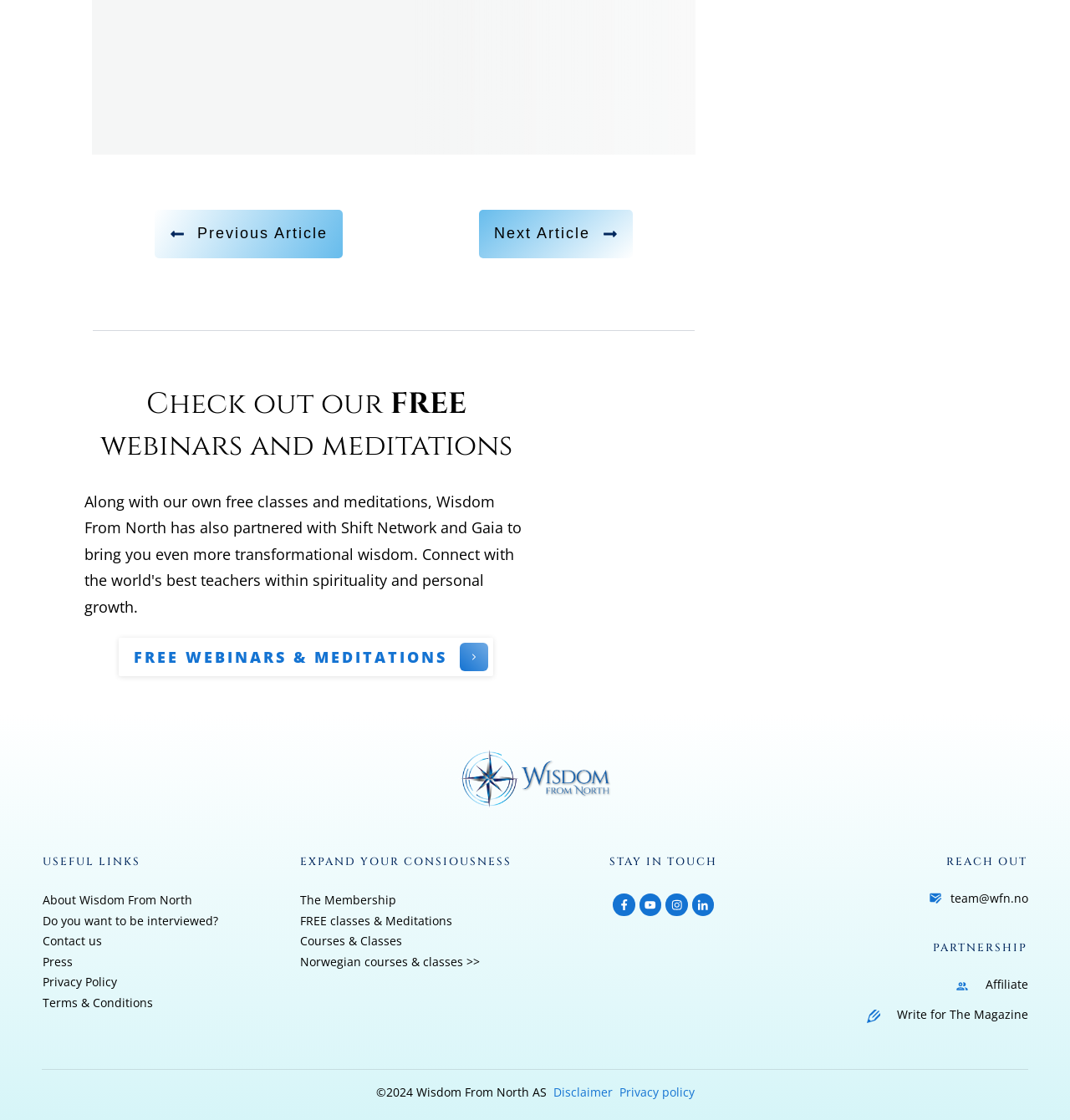Locate the bounding box coordinates of the element's region that should be clicked to carry out the following instruction: "Explore the 'About Wisdom From North' page". The coordinates need to be four float numbers between 0 and 1, i.e., [left, top, right, bottom].

[0.04, 0.796, 0.18, 0.811]